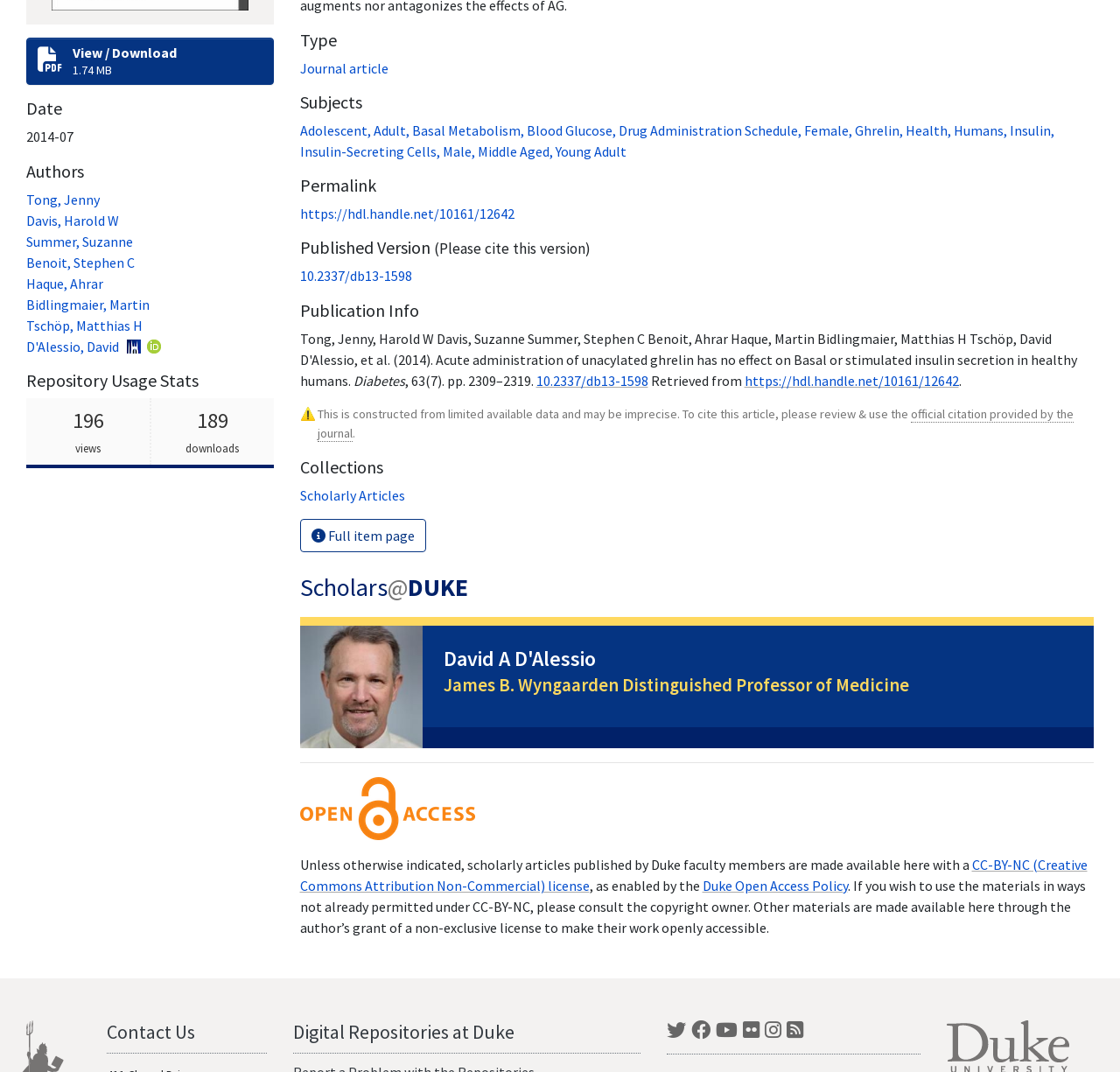Determine the bounding box for the described UI element: "Facebook".

[0.617, 0.952, 0.634, 0.979]